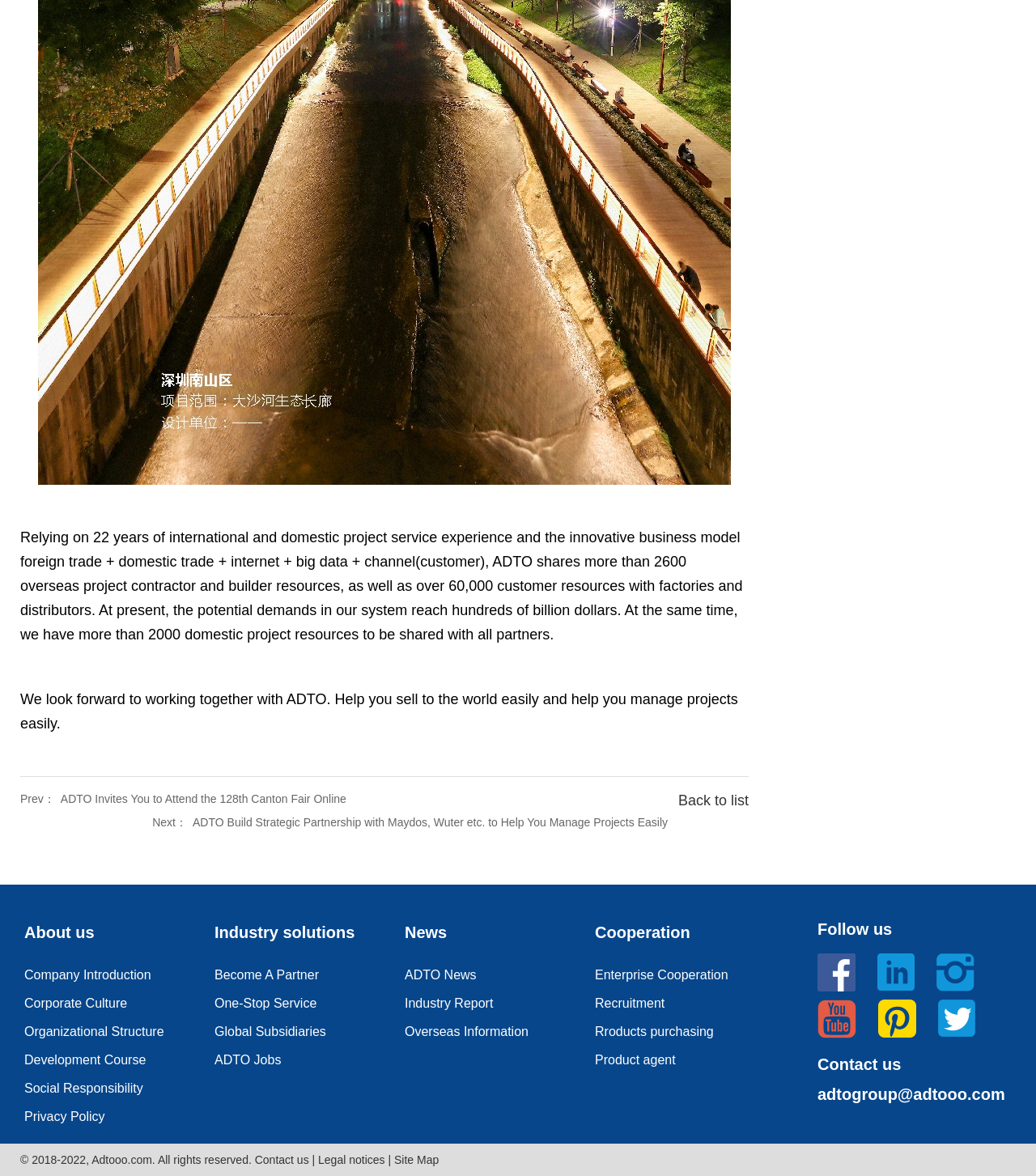Please identify the bounding box coordinates of the area that needs to be clicked to fulfill the following instruction: "Click on 'Contact us' to send an email to the company."

[0.789, 0.915, 0.97, 0.946]